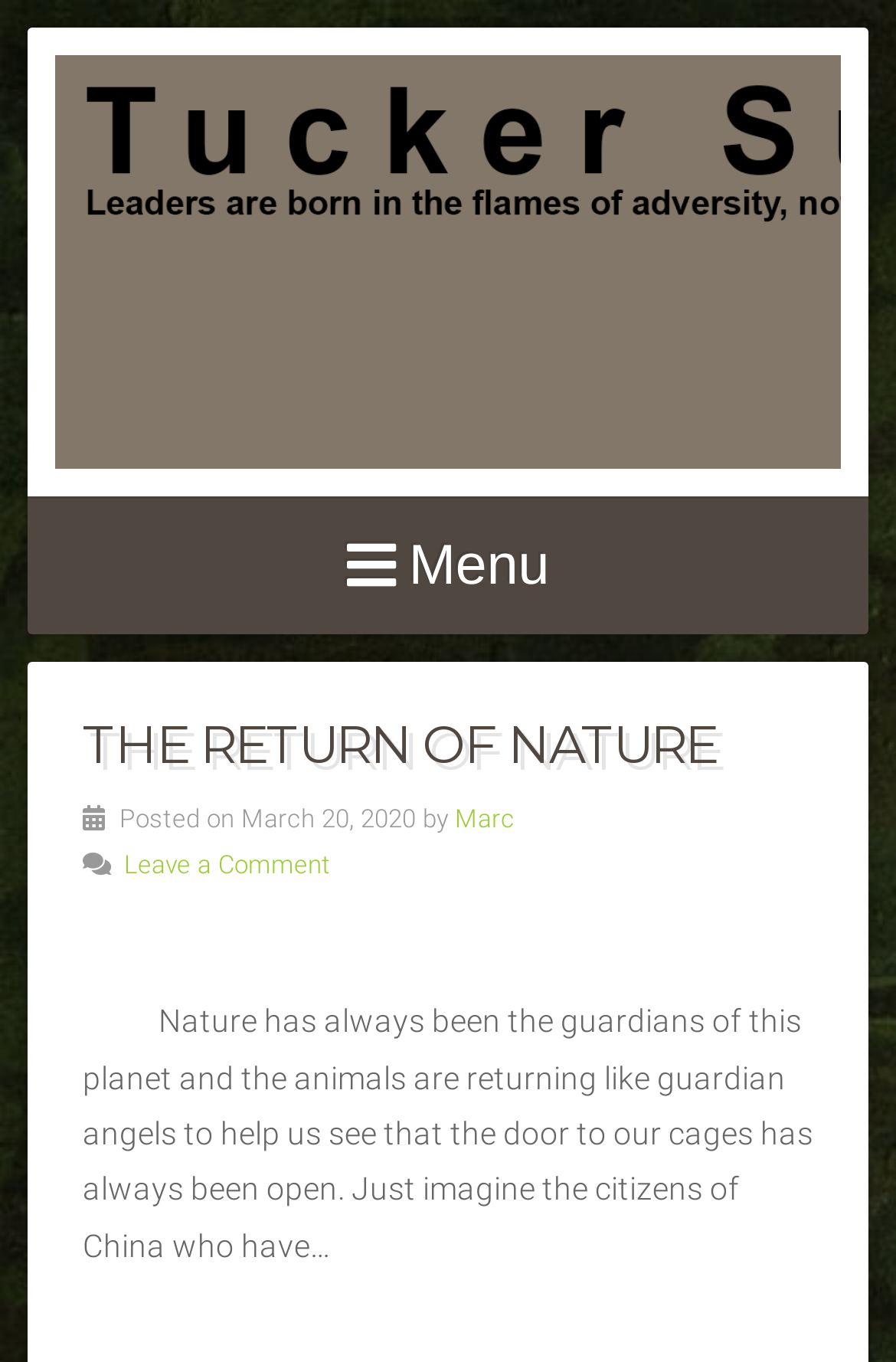Locate the bounding box of the UI element described by: "Related Stories" in the given webpage screenshot.

None